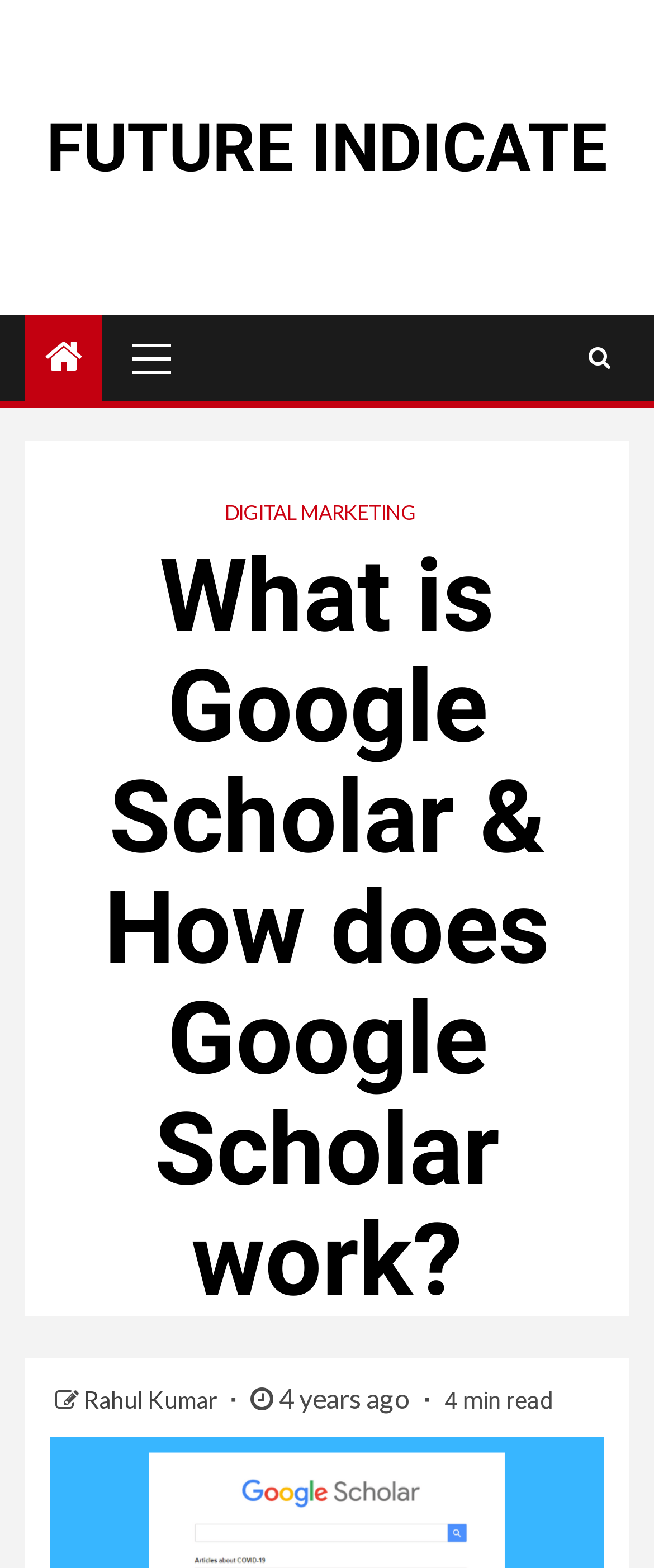Provide the bounding box coordinates for the UI element that is described by this text: "Rahul Kumar". The coordinates should be in the form of four float numbers between 0 and 1: [left, top, right, bottom].

[0.128, 0.883, 0.338, 0.902]